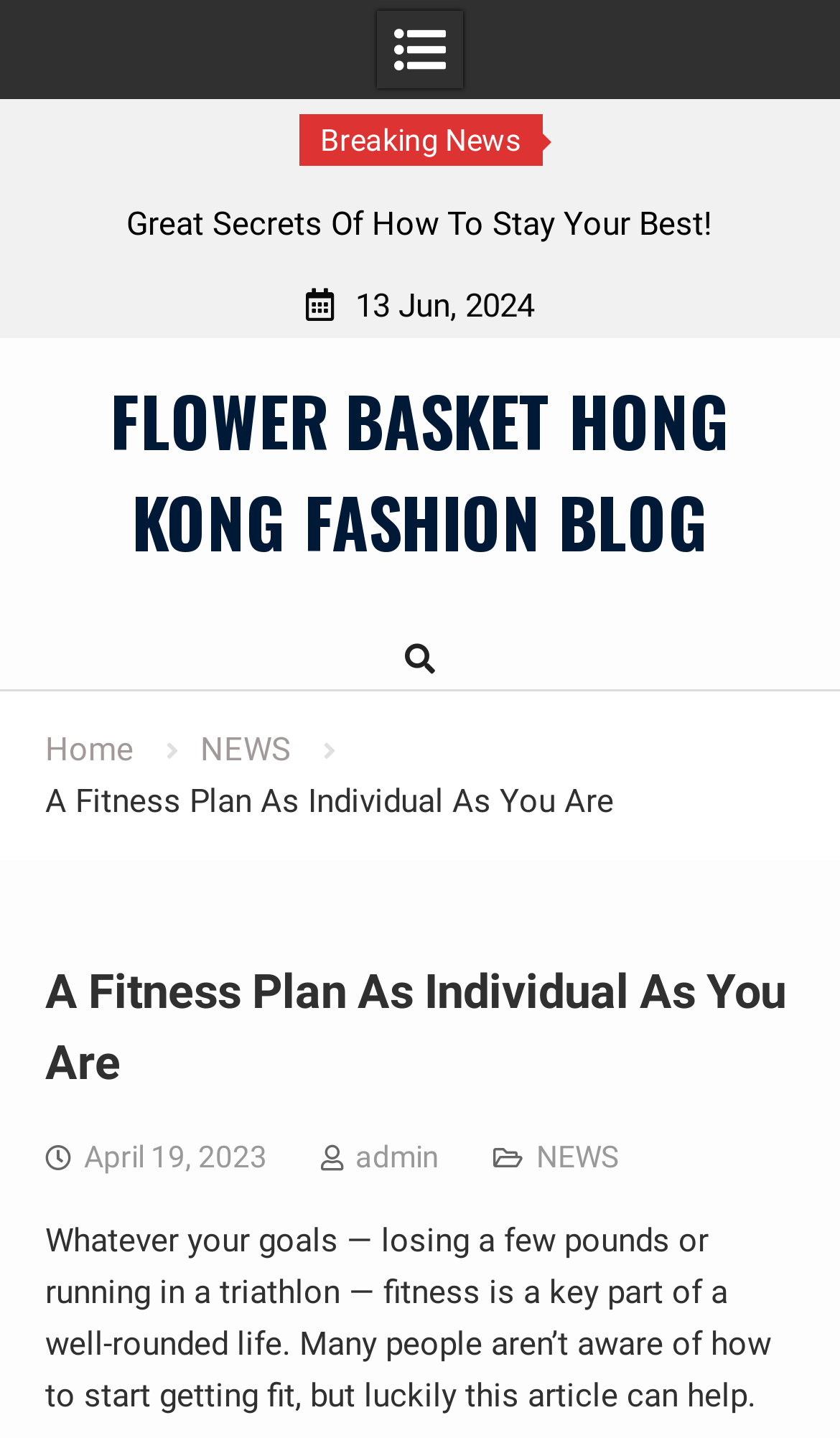Analyze the image and give a detailed response to the question:
What is the date of the article?

I found the date of the article by looking at the link 'April 19, 2023' which is located below the heading 'A Fitness Plan As Individual As You Are'.